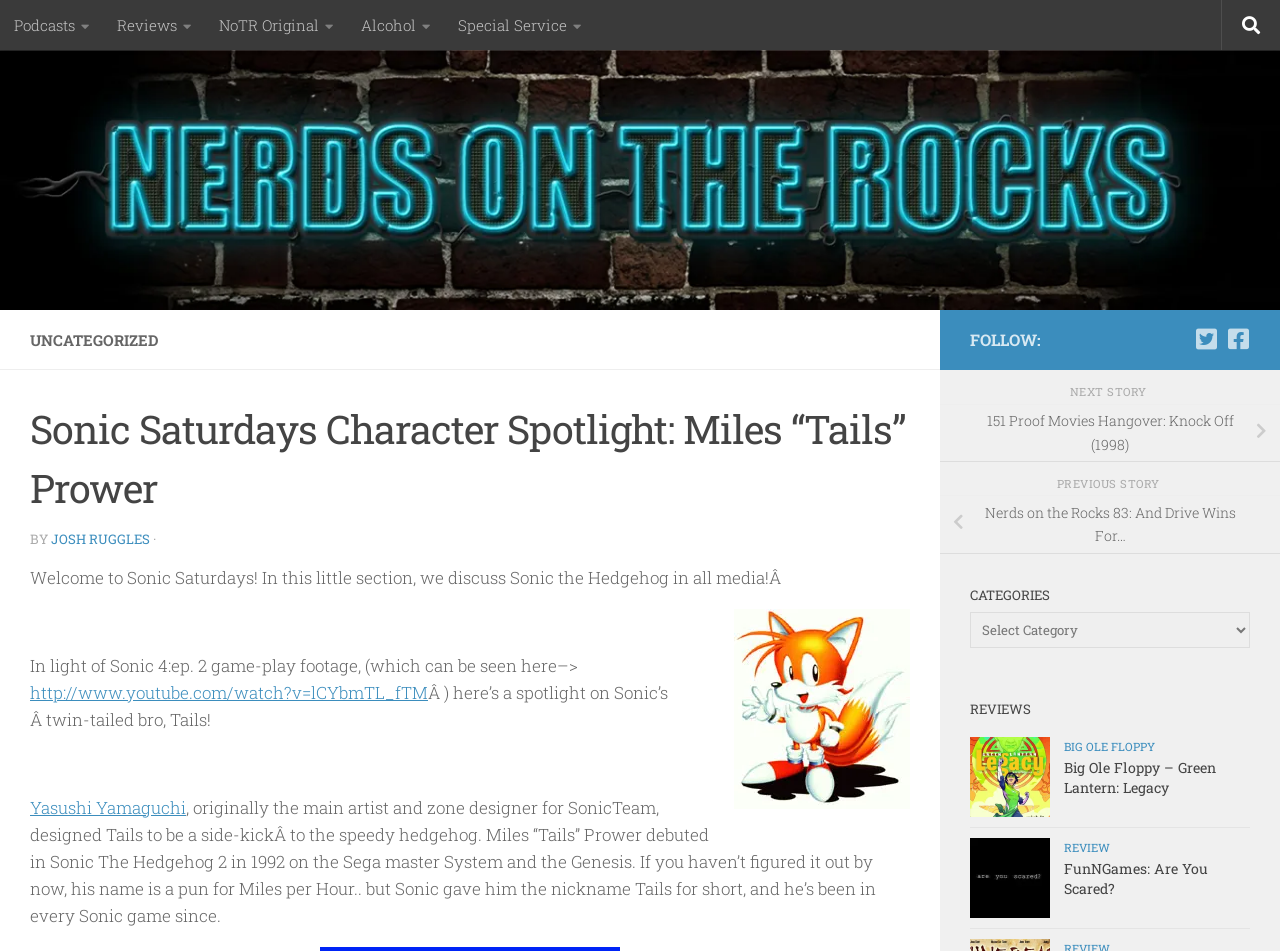What is the category of the article?
Utilize the image to construct a detailed and well-explained answer.

The category of the article is mentioned at the top of the webpage as 'UNCATEGORIZED', which is a static text element.